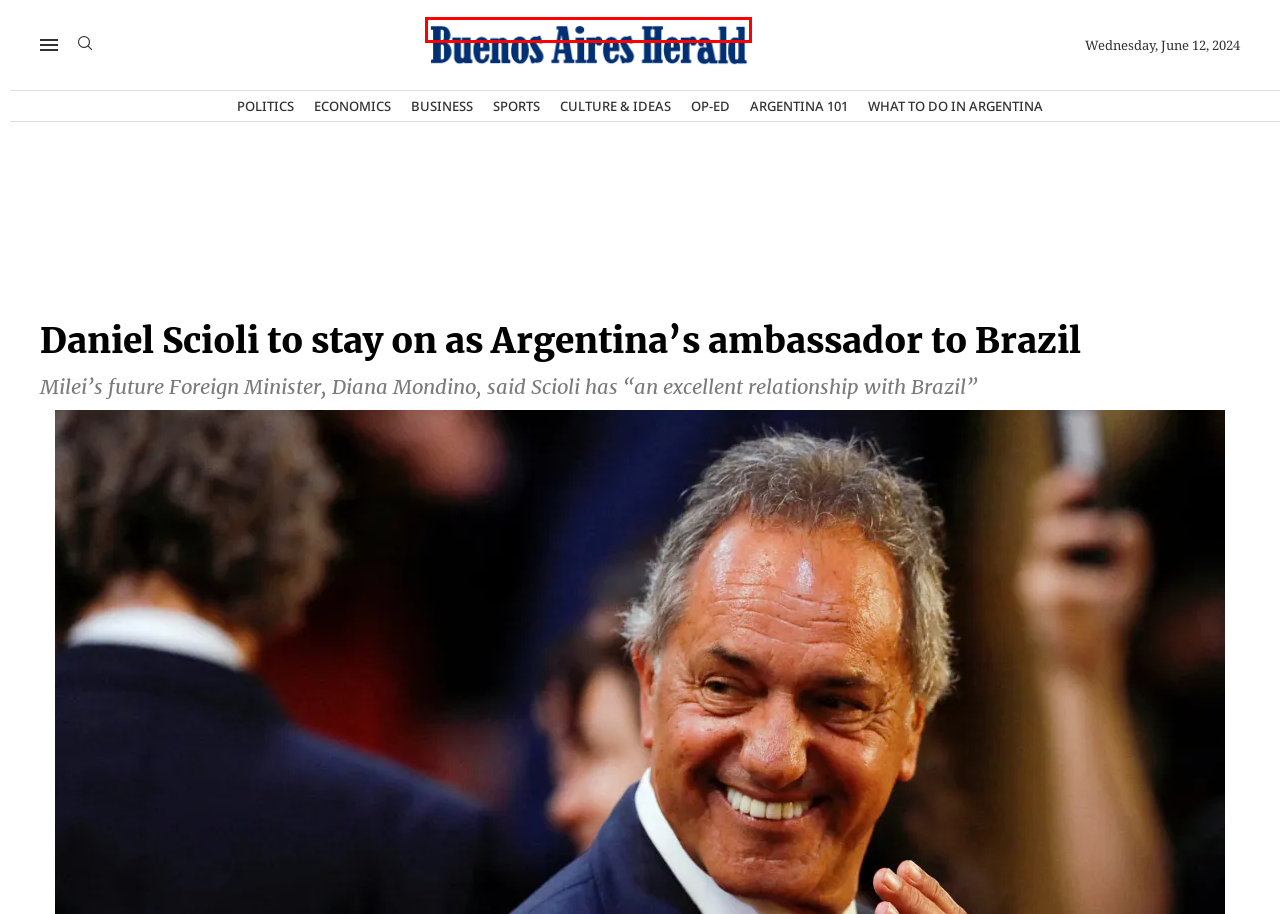Given a webpage screenshot with a red bounding box around a particular element, identify the best description of the new webpage that will appear after clicking on the element inside the red bounding box. Here are the candidates:
A. Home - Buenos Aires Herald
B. Noticias sobre Business - Buenos Aires Herald
C. Noticias sobre Op-ed - Buenos Aires Herald
D. Noticias sobre Sports - Buenos Aires Herald
E. Noticias sobre Economics - Buenos Aires Herald
F. Noticias sobre What to do in Argentina - Buenos Aires Herald
G. Noticias sobre Culture & Ideas - Buenos Aires Herald
H. Noticias sobre Politics - Buenos Aires Herald

A